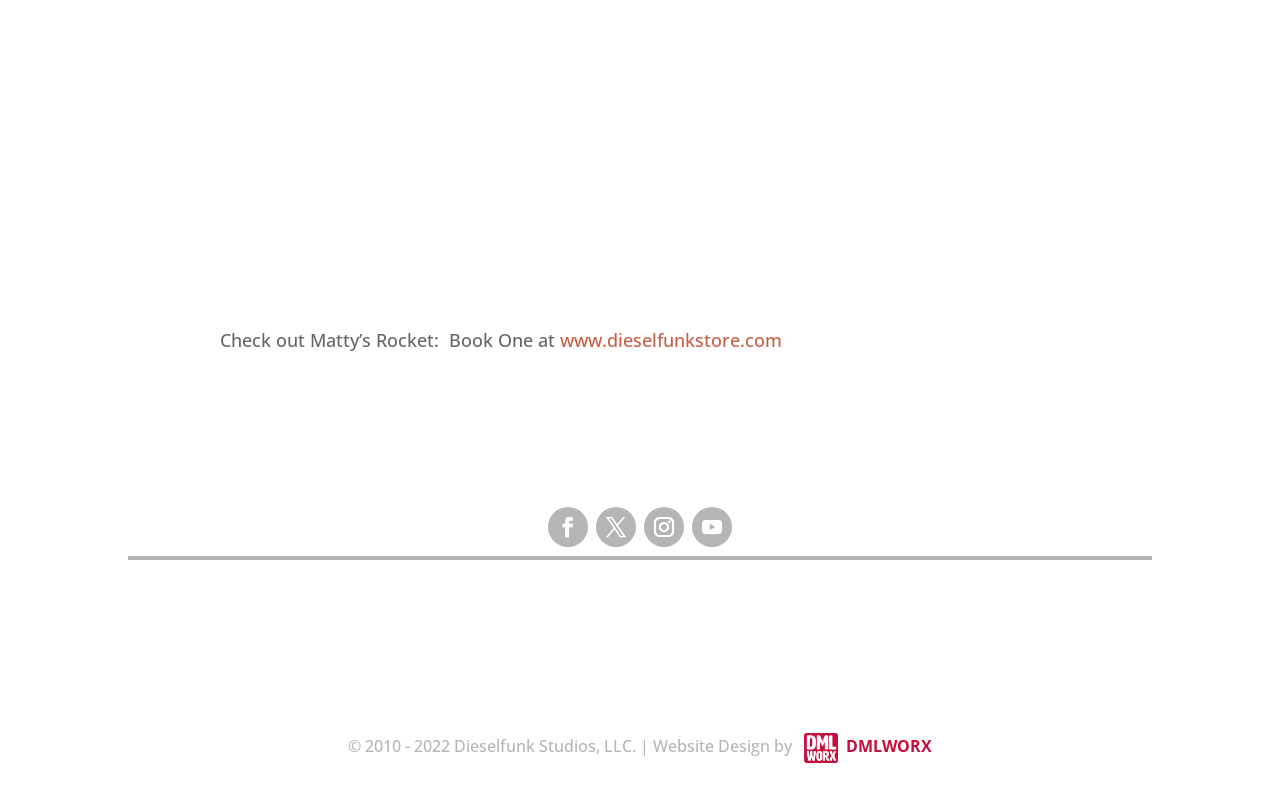Please give a succinct answer to the question in one word or phrase:
What is the year range of the copyright notice at the bottom of the webpage?

2010 - 2022